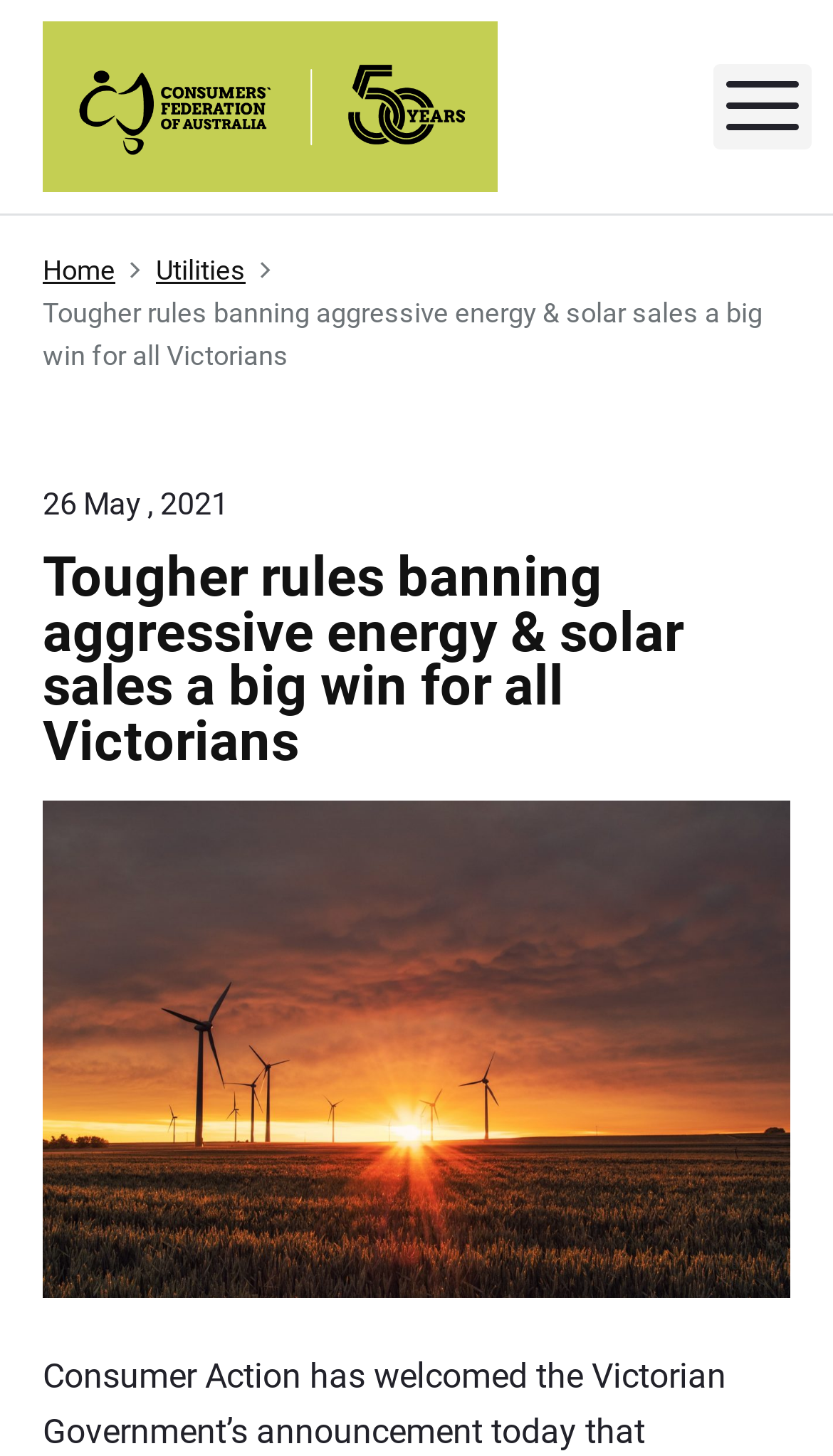Describe the entire webpage, focusing on both content and design.

The webpage appears to be an article from the Consumers' Federation of Australia, with a focus on tougher rules banning aggressive energy and solar sales in Victoria. 

At the top left of the page, there is a link to the Consumers' Federation of Australia, accompanied by an image with the same name. To the right of this, there is a button labeled "Menu" which, when expanded, controls the primary menu items.

Below this, there is a navigation section labeled "Breadcrumbs" that contains links to "Home" and "Utilities". 

The main content of the page is headed by a static text element that reads "Tougher rules banning aggressive energy & solar sales a big win for all Victorians". This is followed by a header that includes the date and time the article was published, "Wednesday, May 26, 2021, 10:04 am", which is also displayed as "26 May, 2021". 

The main article title is then repeated as a heading, and below this, there is a figure, likely an image, that takes up a significant portion of the page.